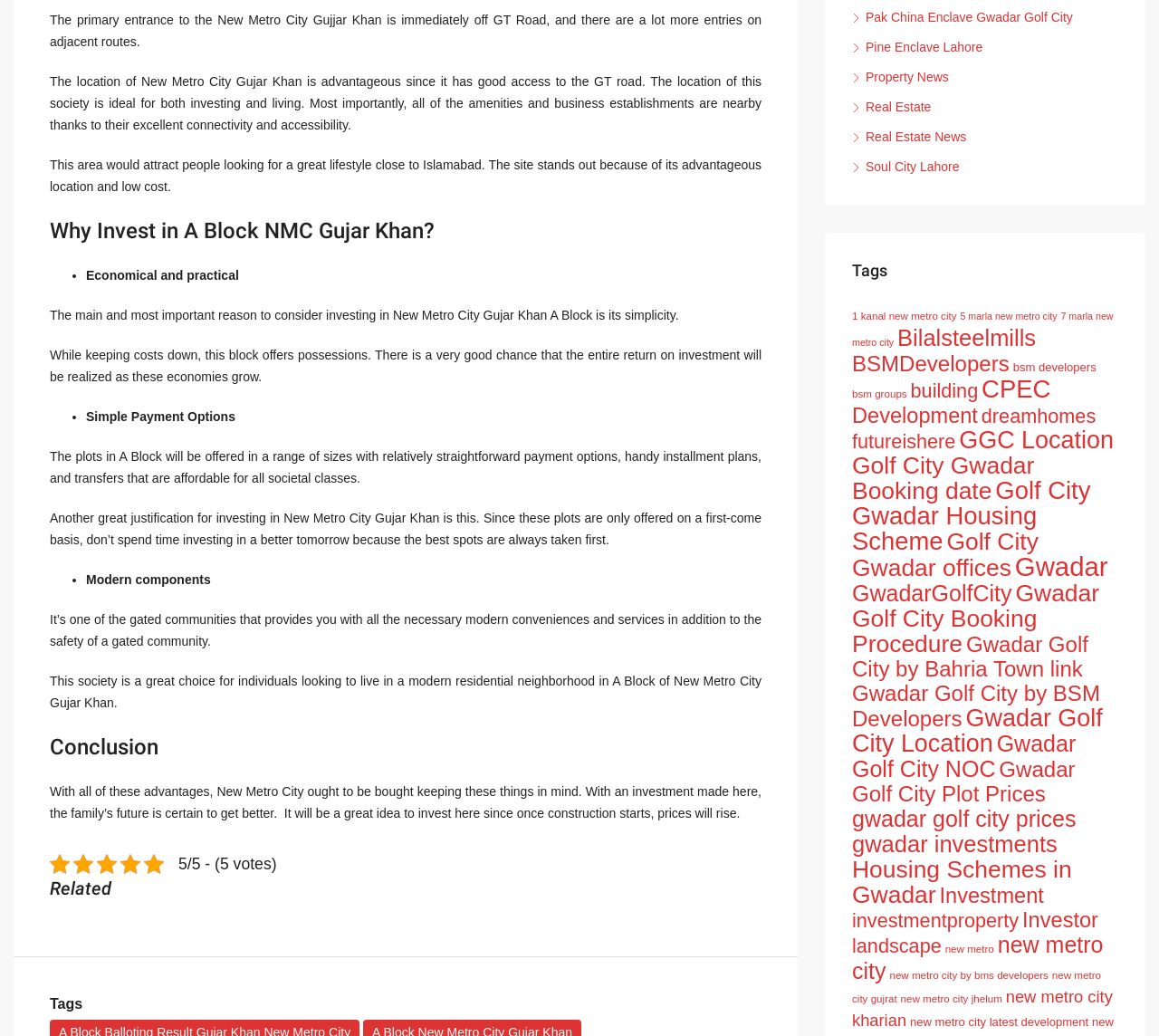Indicate the bounding box coordinates of the element that must be clicked to execute the instruction: "Click on 'Pak China Enclave Gwadar Golf City'". The coordinates should be given as four float numbers between 0 and 1, i.e., [left, top, right, bottom].

[0.735, 0.01, 0.926, 0.024]